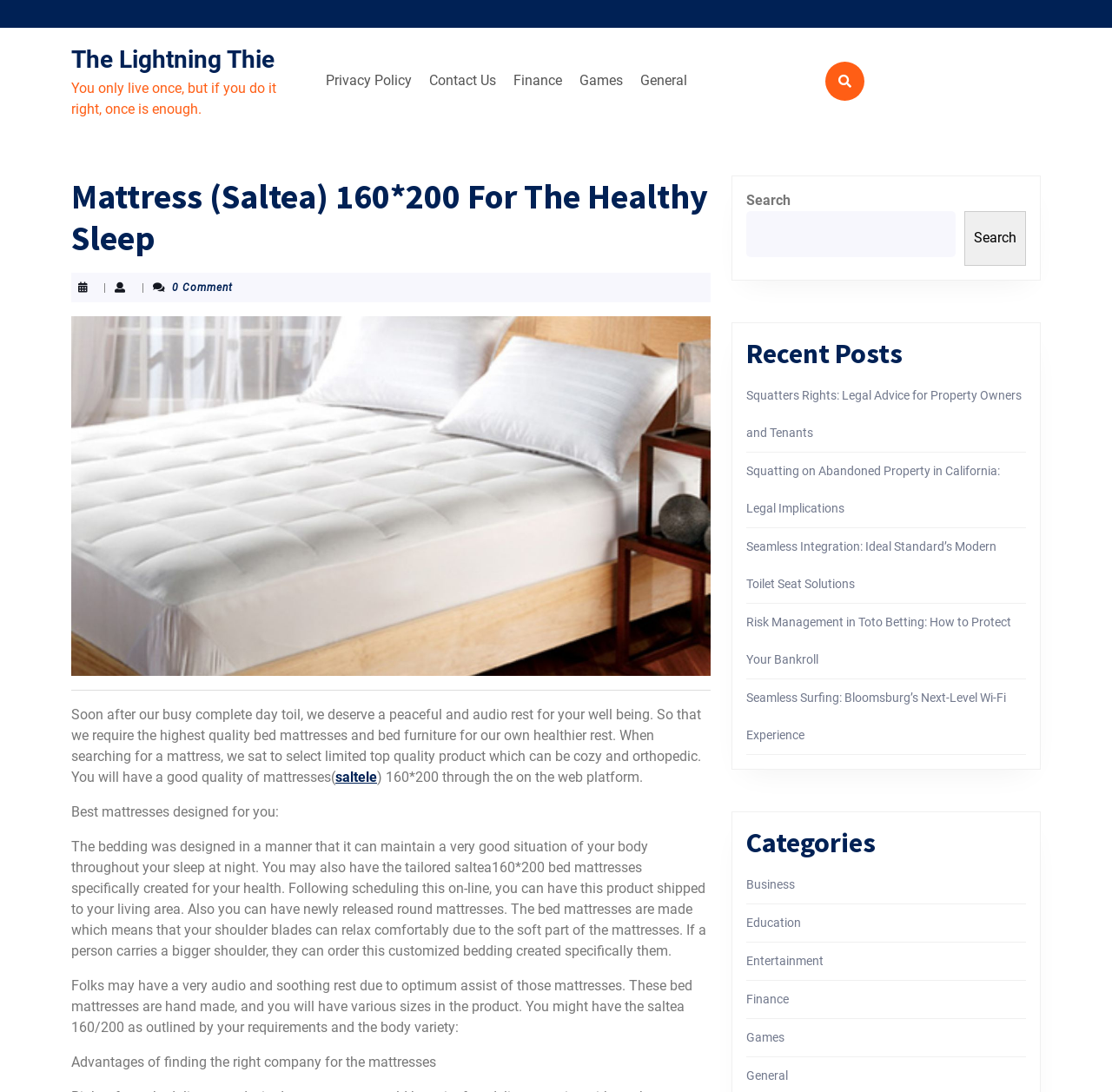What is the size of the mattress?
Refer to the screenshot and respond with a concise word or phrase.

160*200